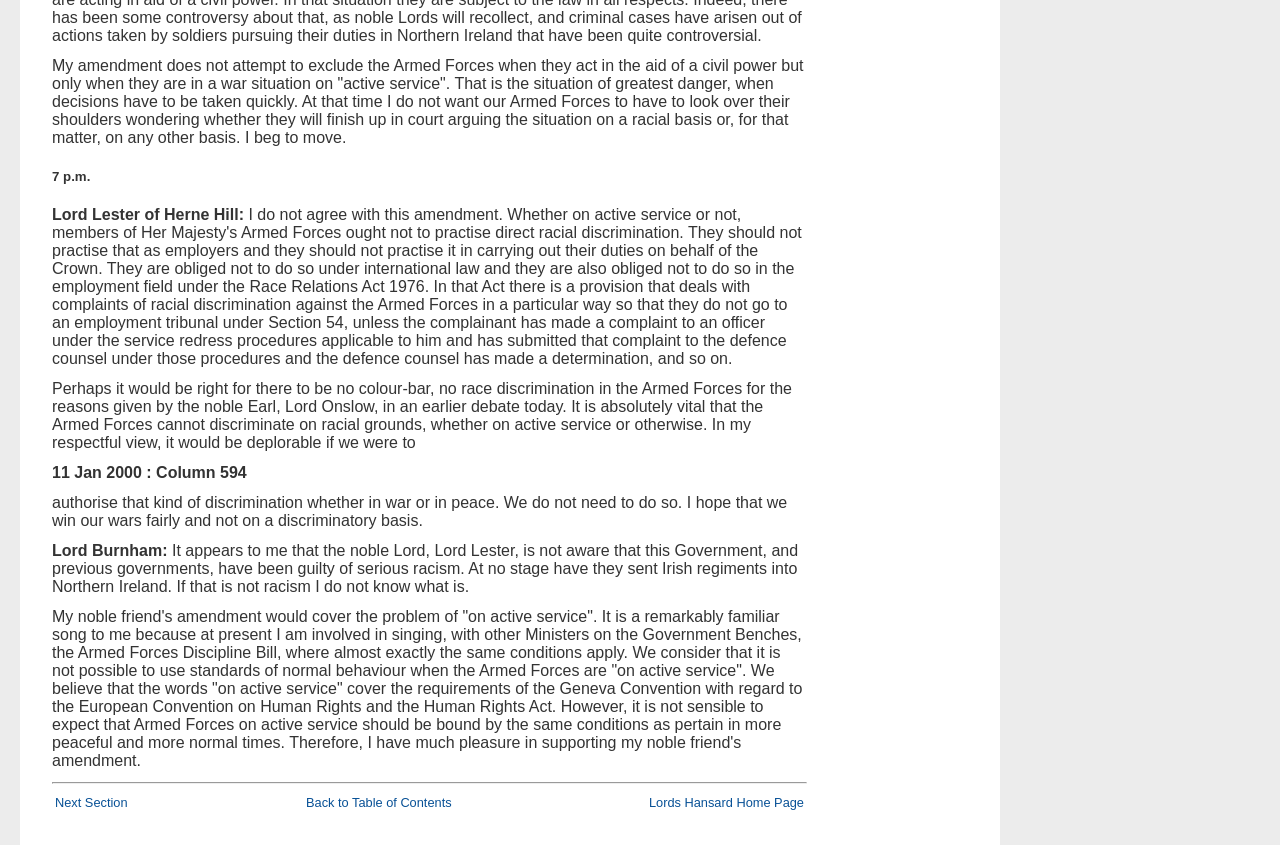Use a single word or phrase to answer the question: 
What is the date mentioned in the text?

11 Jan 2000